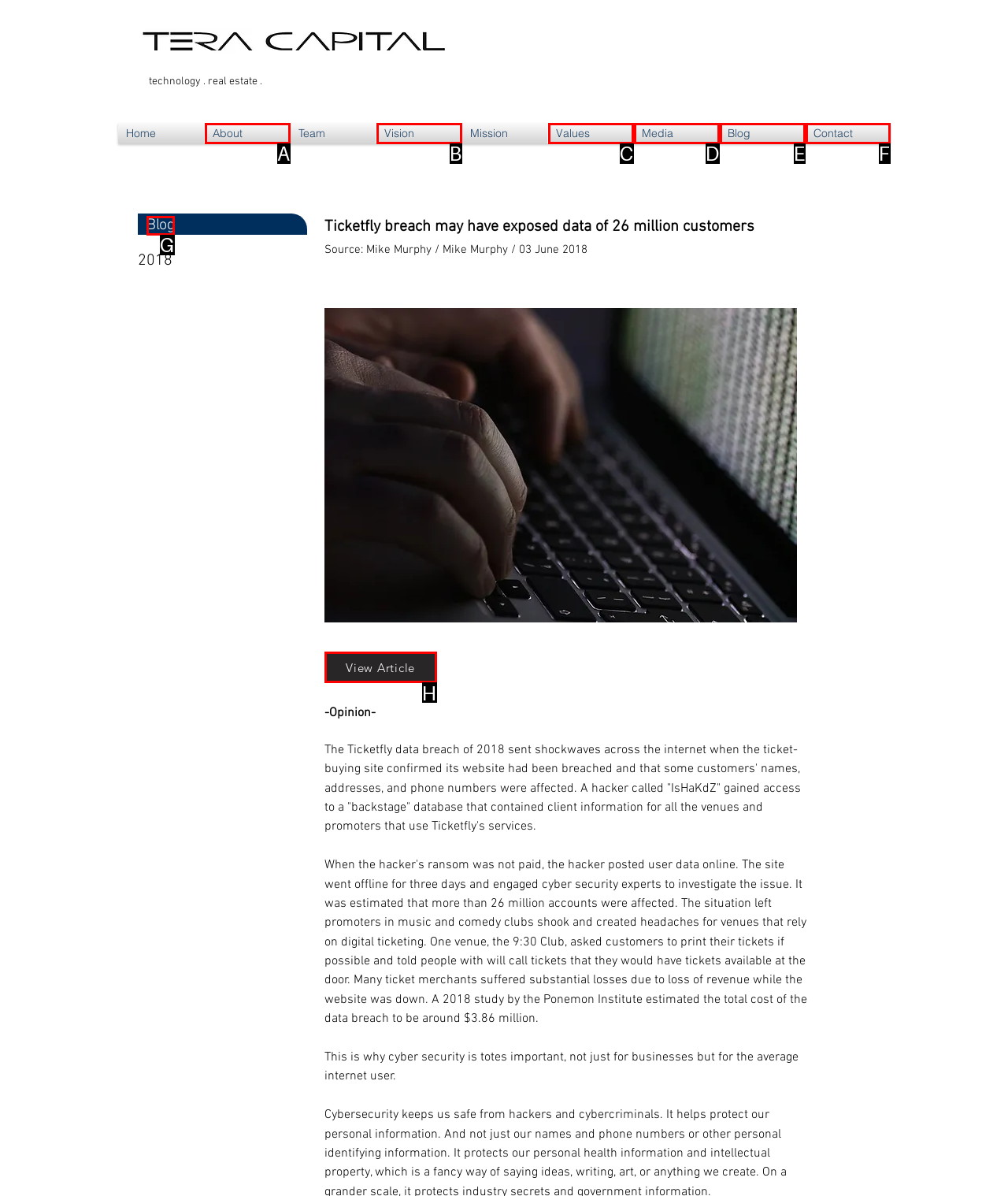Identify the HTML element to click to execute this task: Read the article about Ticketfly breach Respond with the letter corresponding to the proper option.

H